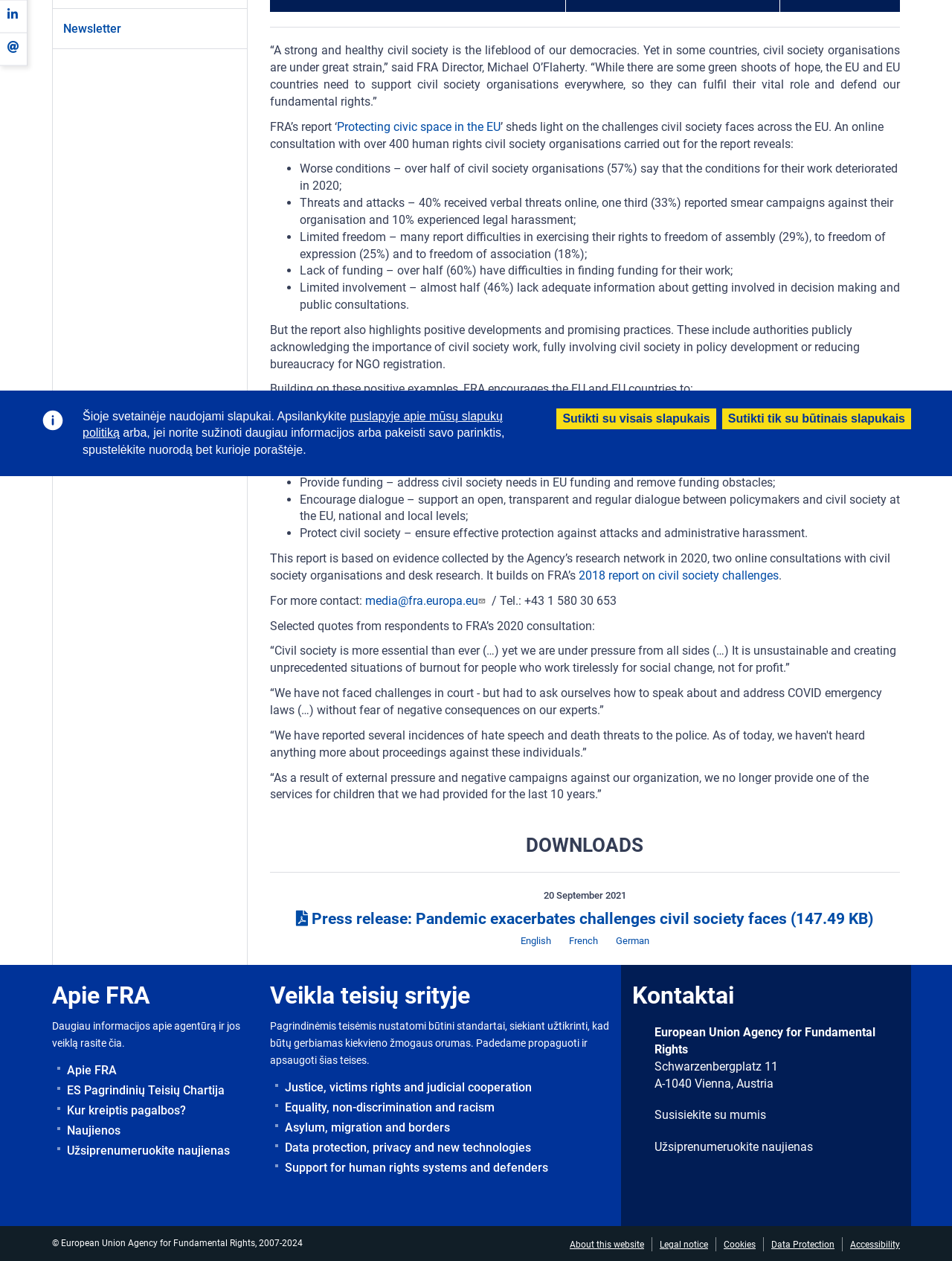From the webpage screenshot, predict the bounding box coordinates (top-left x, top-left y, bottom-right x, bottom-right y) for the UI element described here: SIGN UP

None